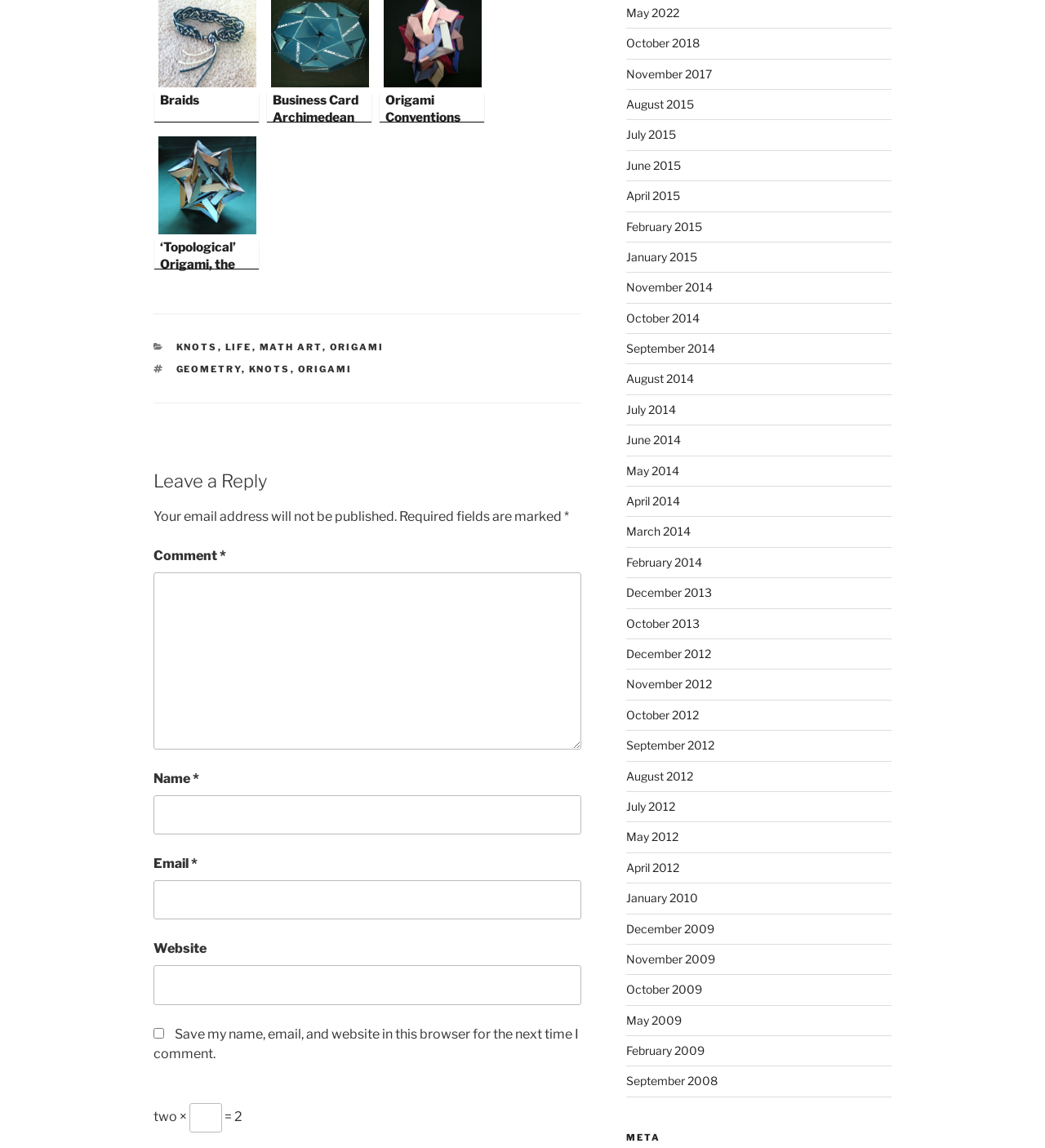Find the bounding box coordinates of the UI element according to this description: "parent_node: Name * name="author"".

[0.147, 0.692, 0.556, 0.727]